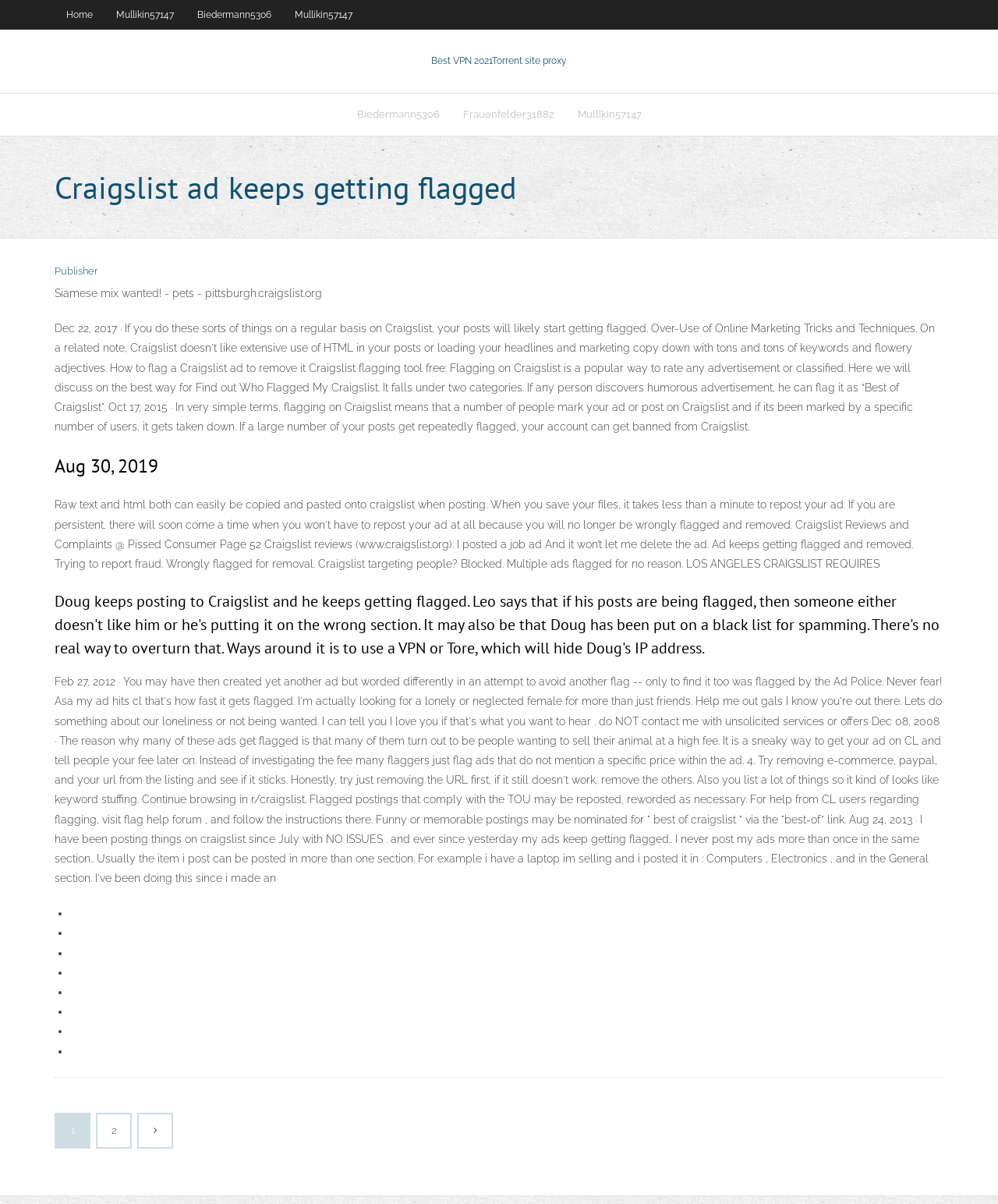Provide the bounding box coordinates for the UI element that is described as: "Best VPN 2021Torrent site proxy".

[0.432, 0.046, 0.568, 0.055]